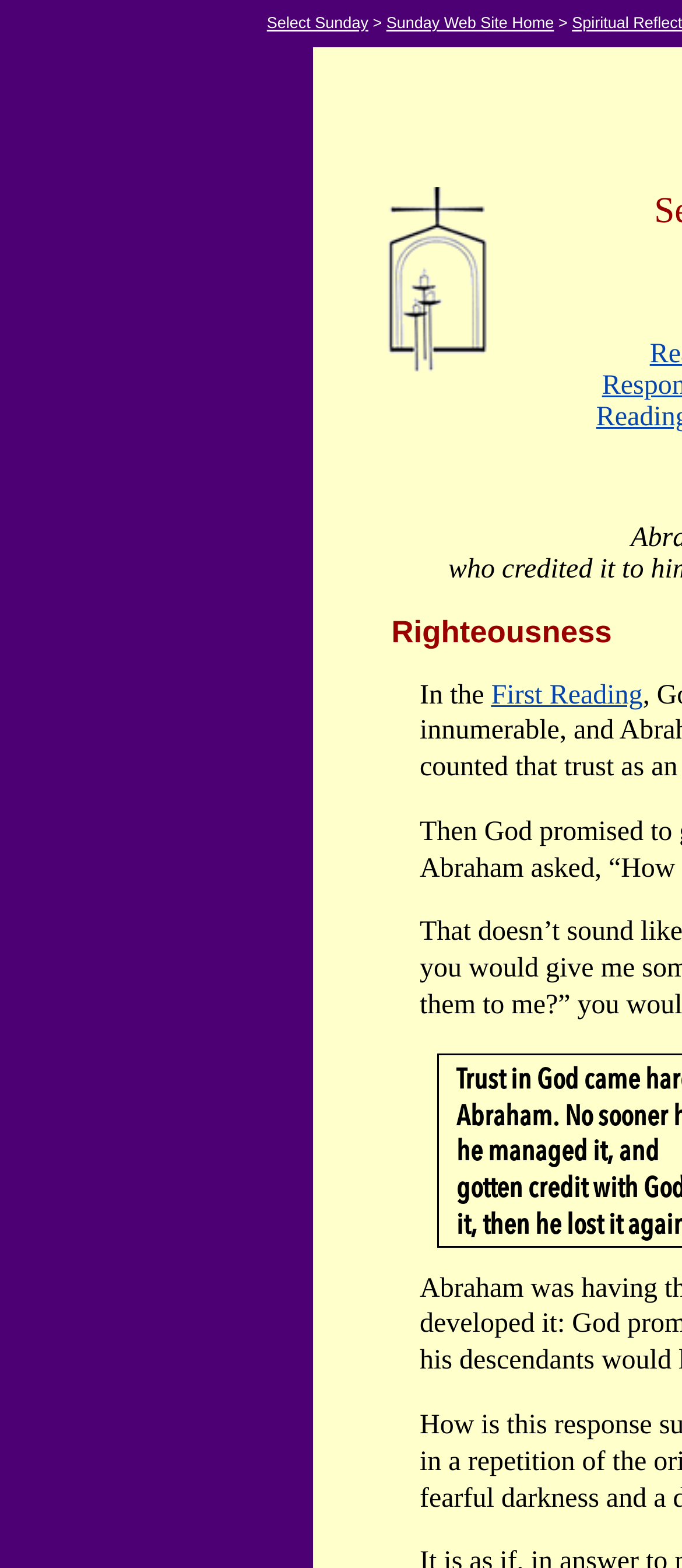What is the second link on the webpage?
Respond to the question with a single word or phrase according to the image.

Sunday Web Site Home